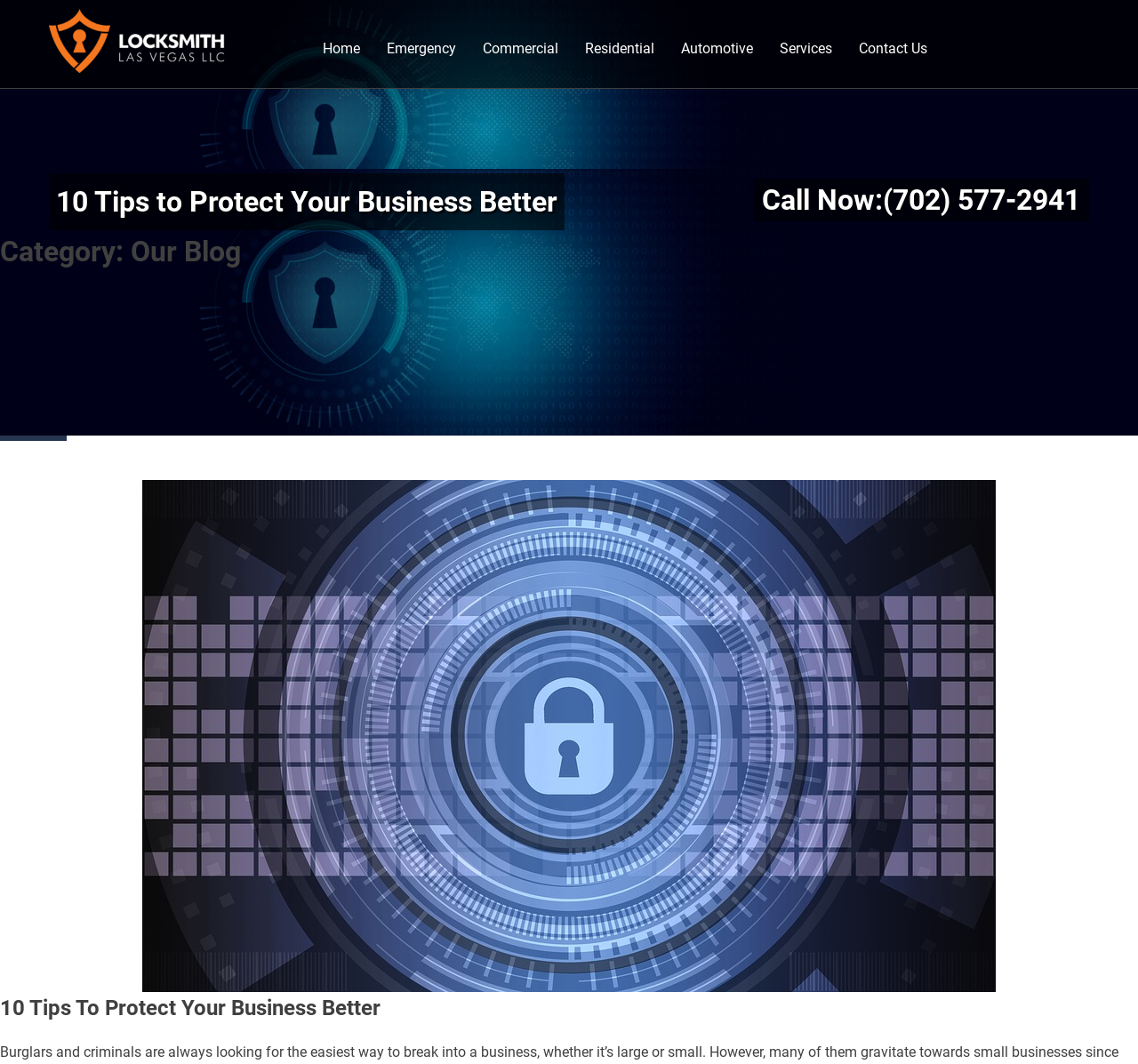Find the bounding box coordinates of the clickable region needed to perform the following instruction: "Read the blog post about protecting your business". The coordinates should be provided as four float numbers between 0 and 1, i.e., [left, top, right, bottom].

[0.043, 0.163, 0.496, 0.216]